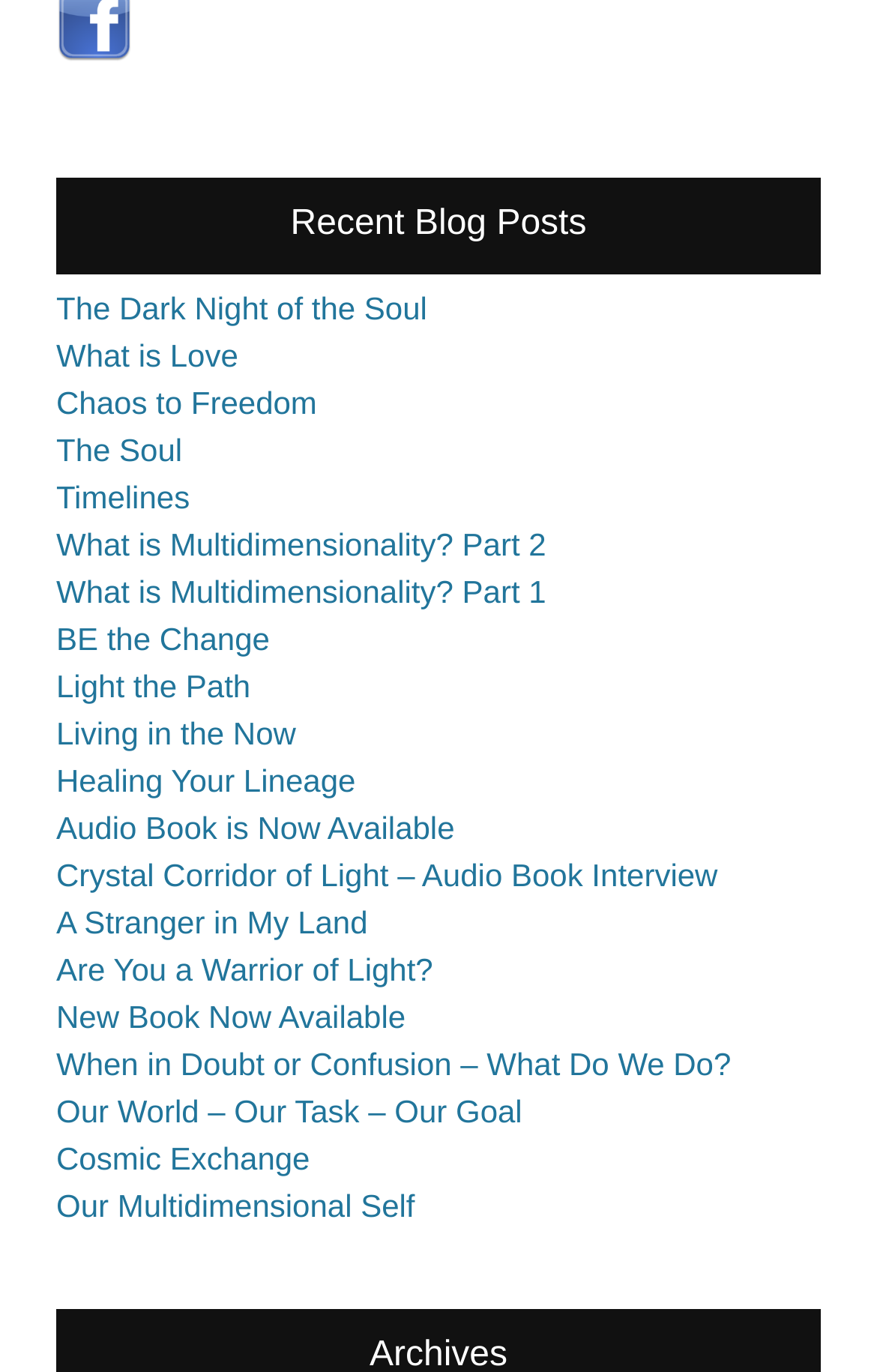Please provide a comprehensive response to the question below by analyzing the image: 
What is the topic of the blog posts?

Based on the links provided, such as 'The Dark Night of the Soul', 'What is Love', and 'Multidimensionality', it appears that the blog posts are related to spirituality and personal growth.